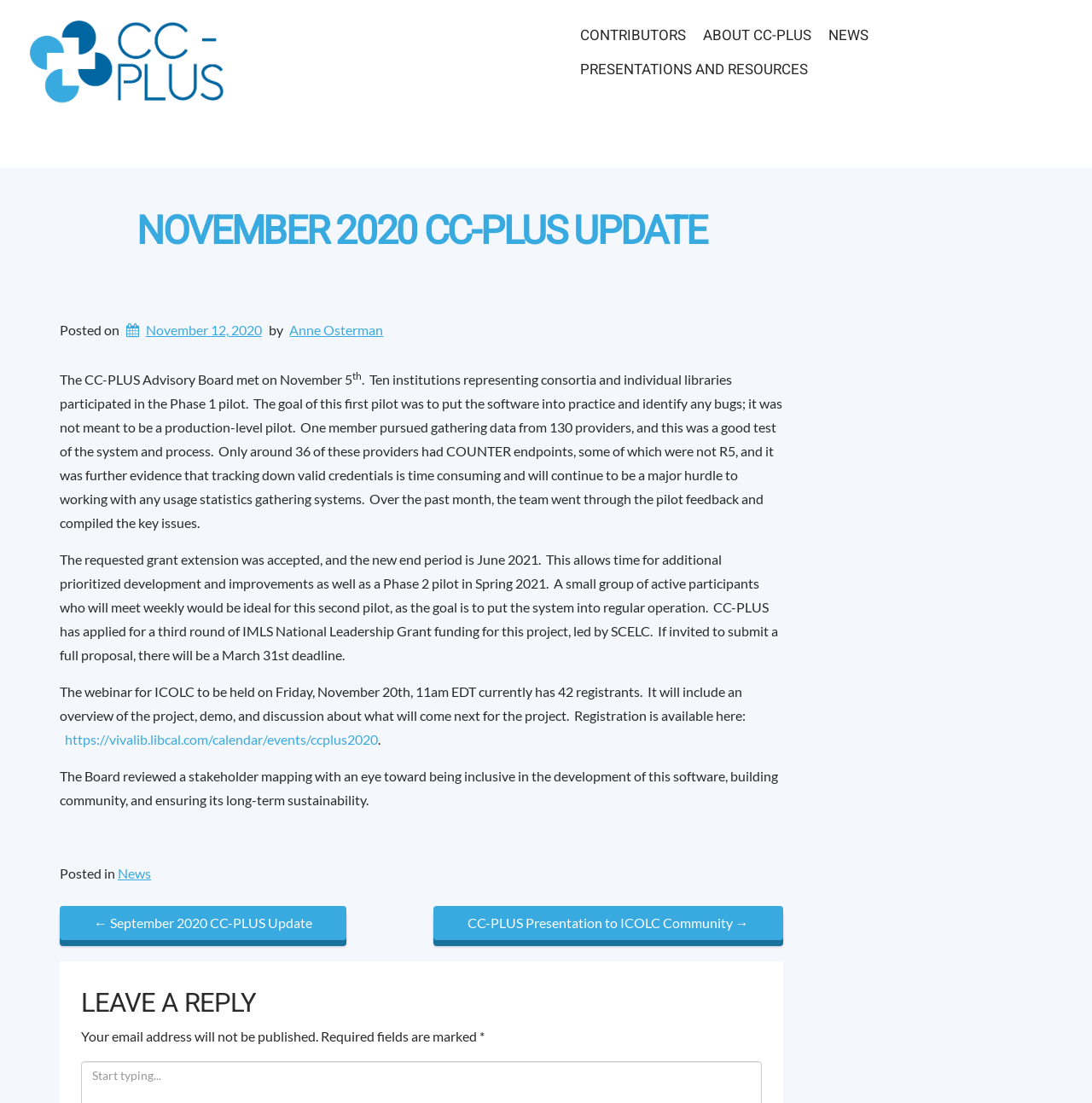Find the bounding box of the element with the following description: "Presentations and Resources". The coordinates must be four float numbers between 0 and 1, formatted as [left, top, right, bottom].

[0.523, 0.048, 0.748, 0.079]